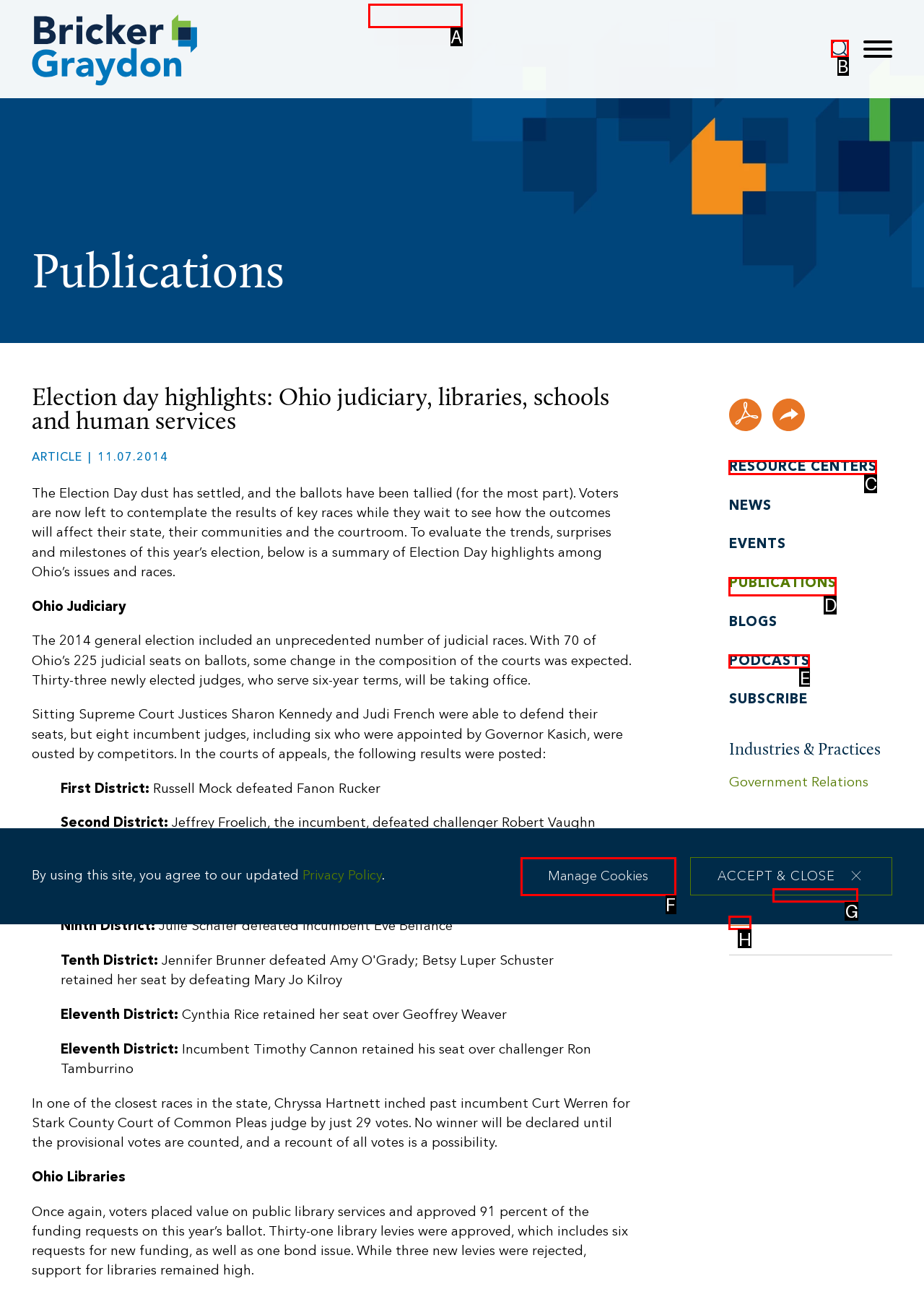For the instruction: Click the 'RESOURCE CENTERS' link, determine the appropriate UI element to click from the given options. Respond with the letter corresponding to the correct choice.

C